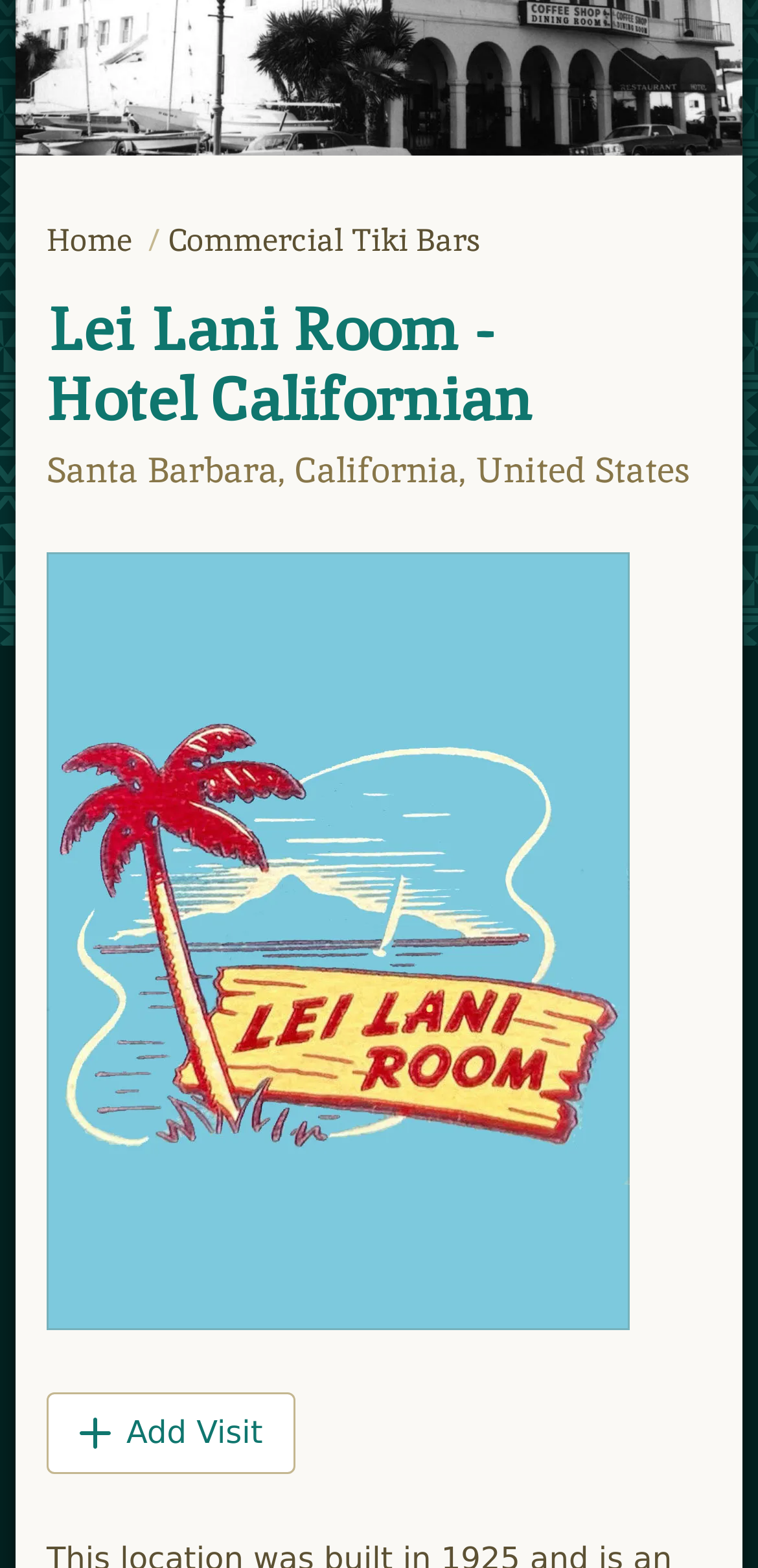Based on the element description "Home", predict the bounding box coordinates of the UI element.

[0.062, 0.141, 0.185, 0.167]